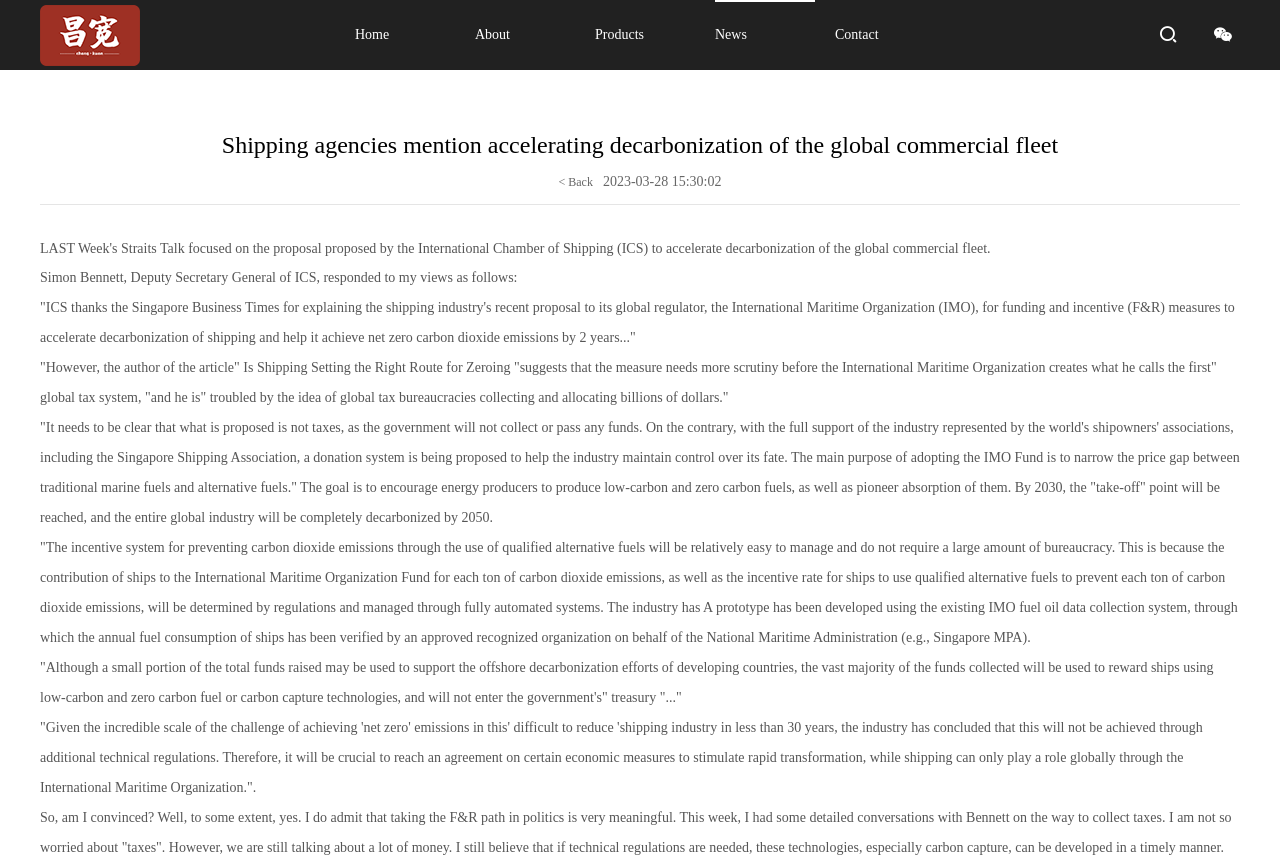Please provide the bounding box coordinates for the element that needs to be clicked to perform the instruction: "Click the CERN logo". The coordinates must consist of four float numbers between 0 and 1, formatted as [left, top, right, bottom].

None